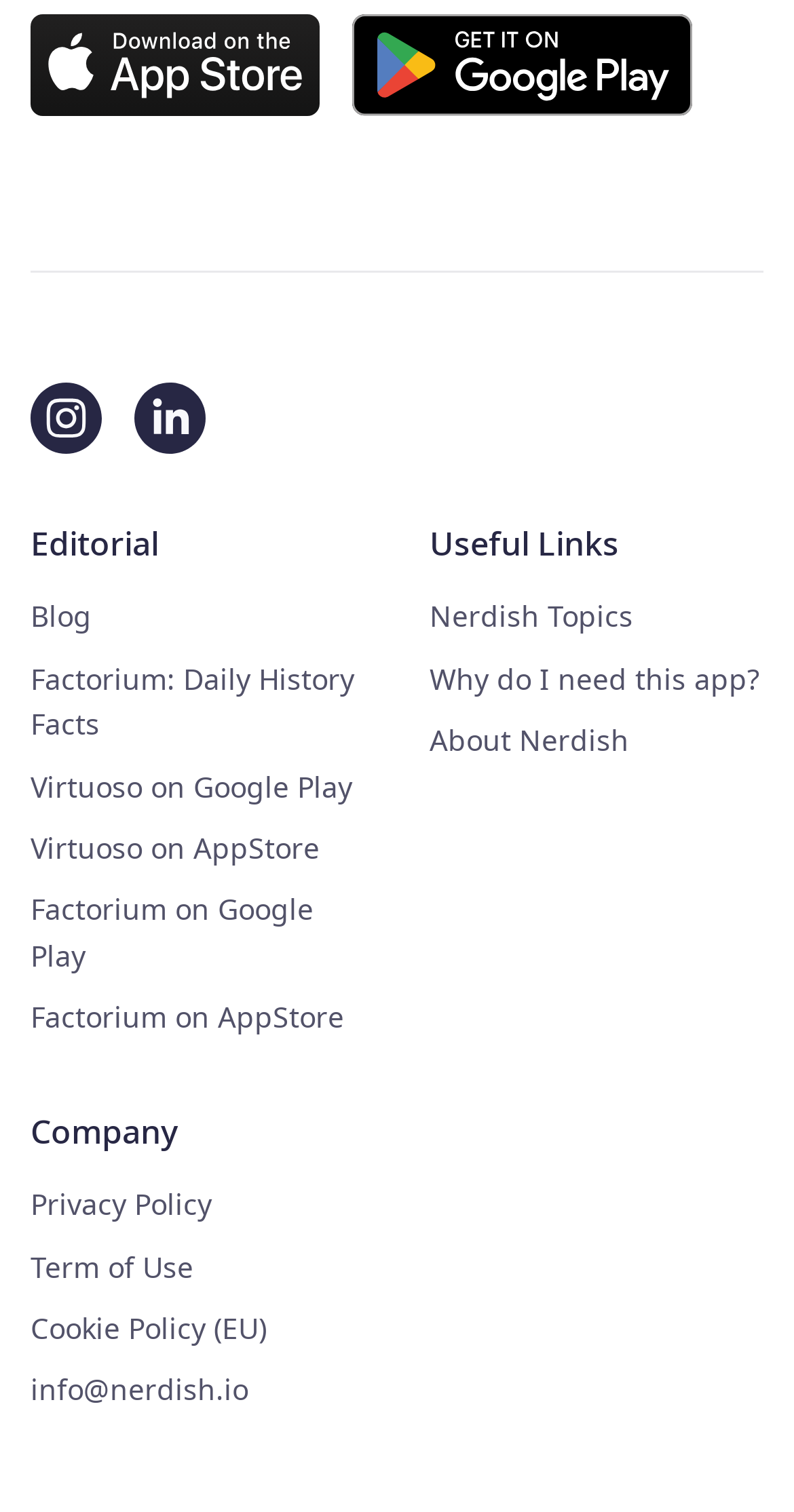Please provide a brief answer to the following inquiry using a single word or phrase:
What is the name of the app on Google Play?

Virtuoso